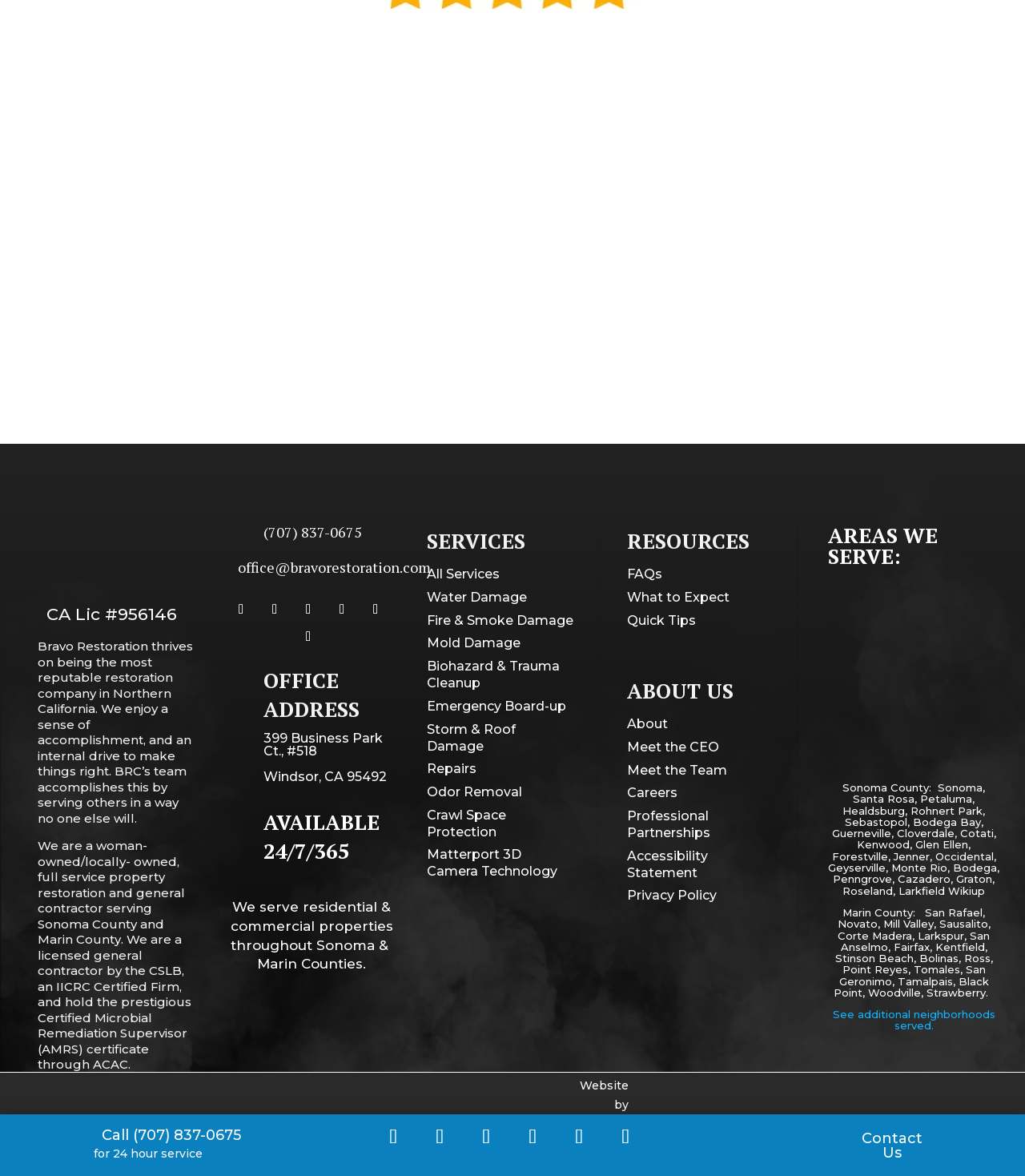Determine the bounding box coordinates of the section to be clicked to follow the instruction: "Learn more about the company". The coordinates should be given as four float numbers between 0 and 1, formatted as [left, top, right, bottom].

[0.612, 0.609, 0.652, 0.622]